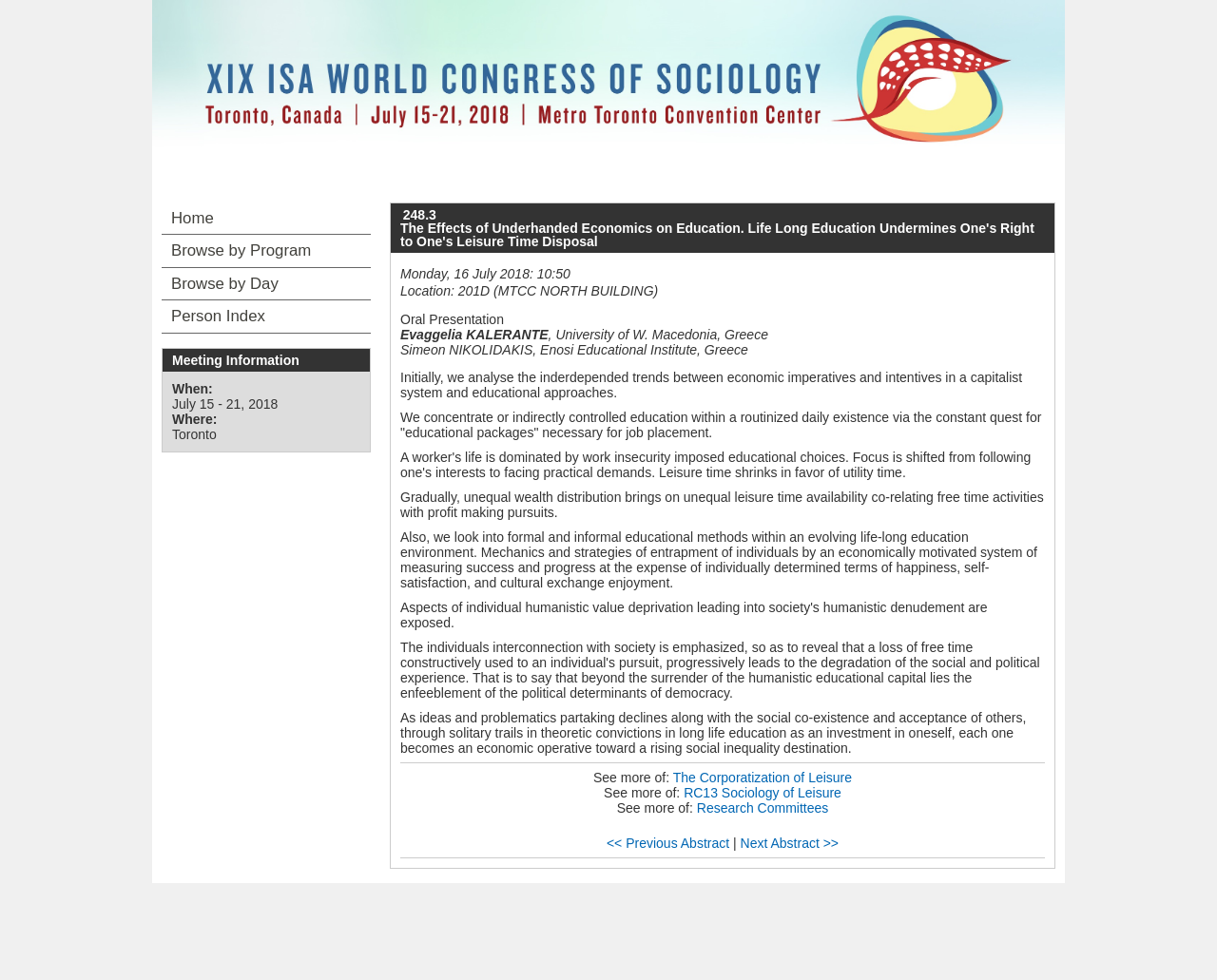Identify the bounding box coordinates necessary to click and complete the given instruction: "View the abstract of the next presentation".

[0.608, 0.853, 0.689, 0.868]